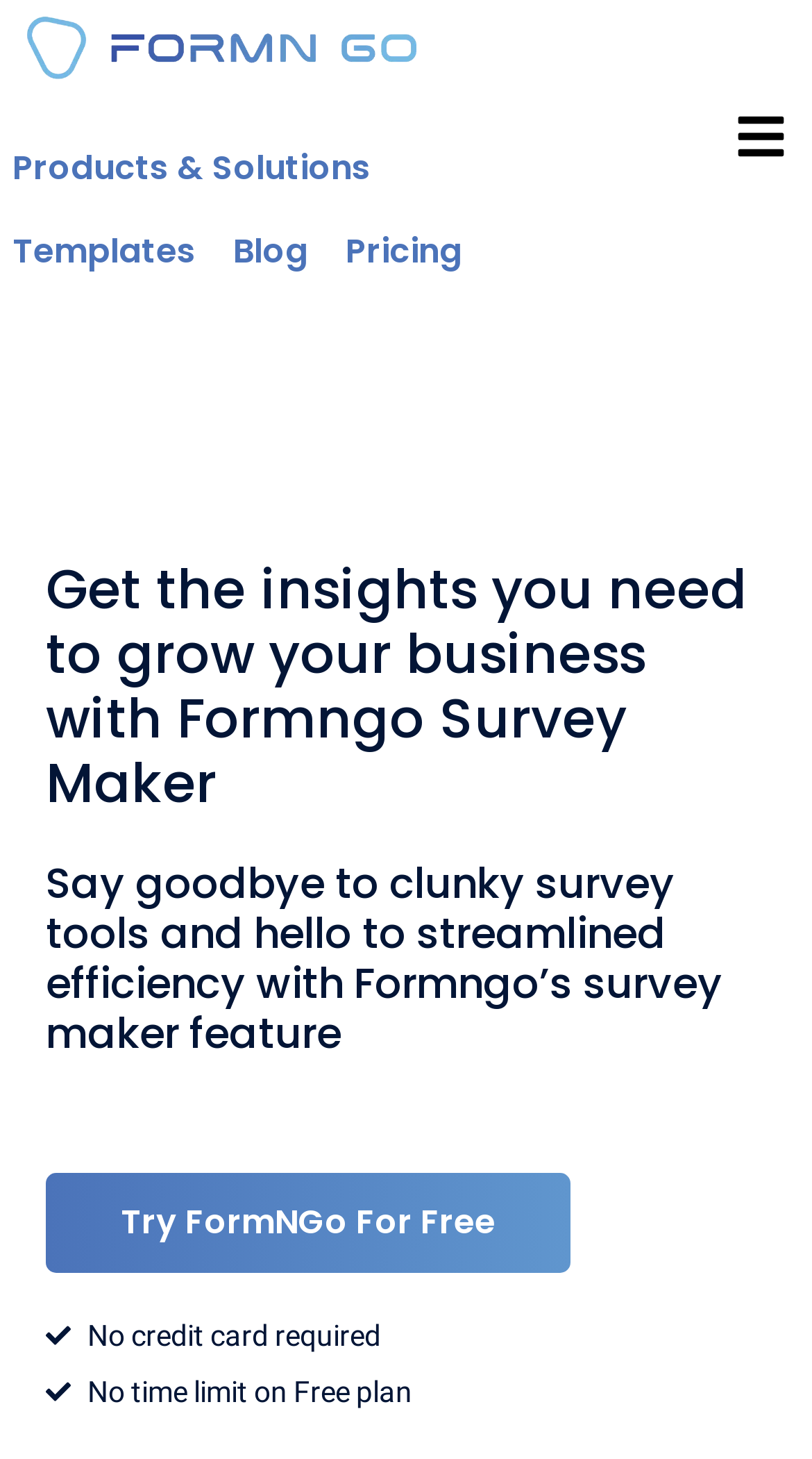What is the benefit of the free plan?
Answer with a single word or phrase, using the screenshot for reference.

No time limit